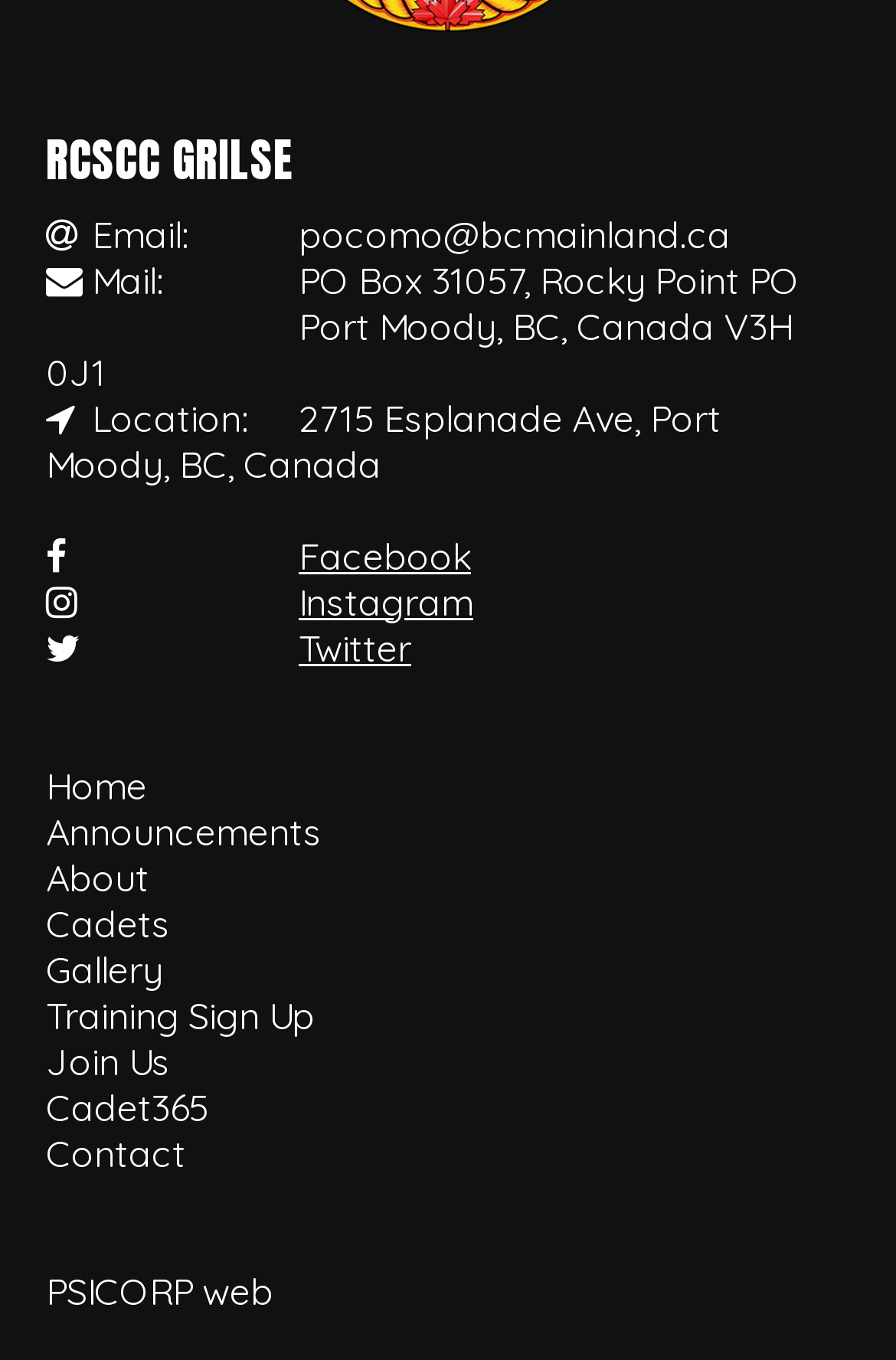With reference to the screenshot, provide a detailed response to the question below:
How many navigation links are there?

I counted the number of navigation links by looking at the links 'Home', 'Announcements', 'About', 'Cadets', 'Gallery', 'Training Sign Up', 'Join Us', 'Cadet365', and 'Contact'.